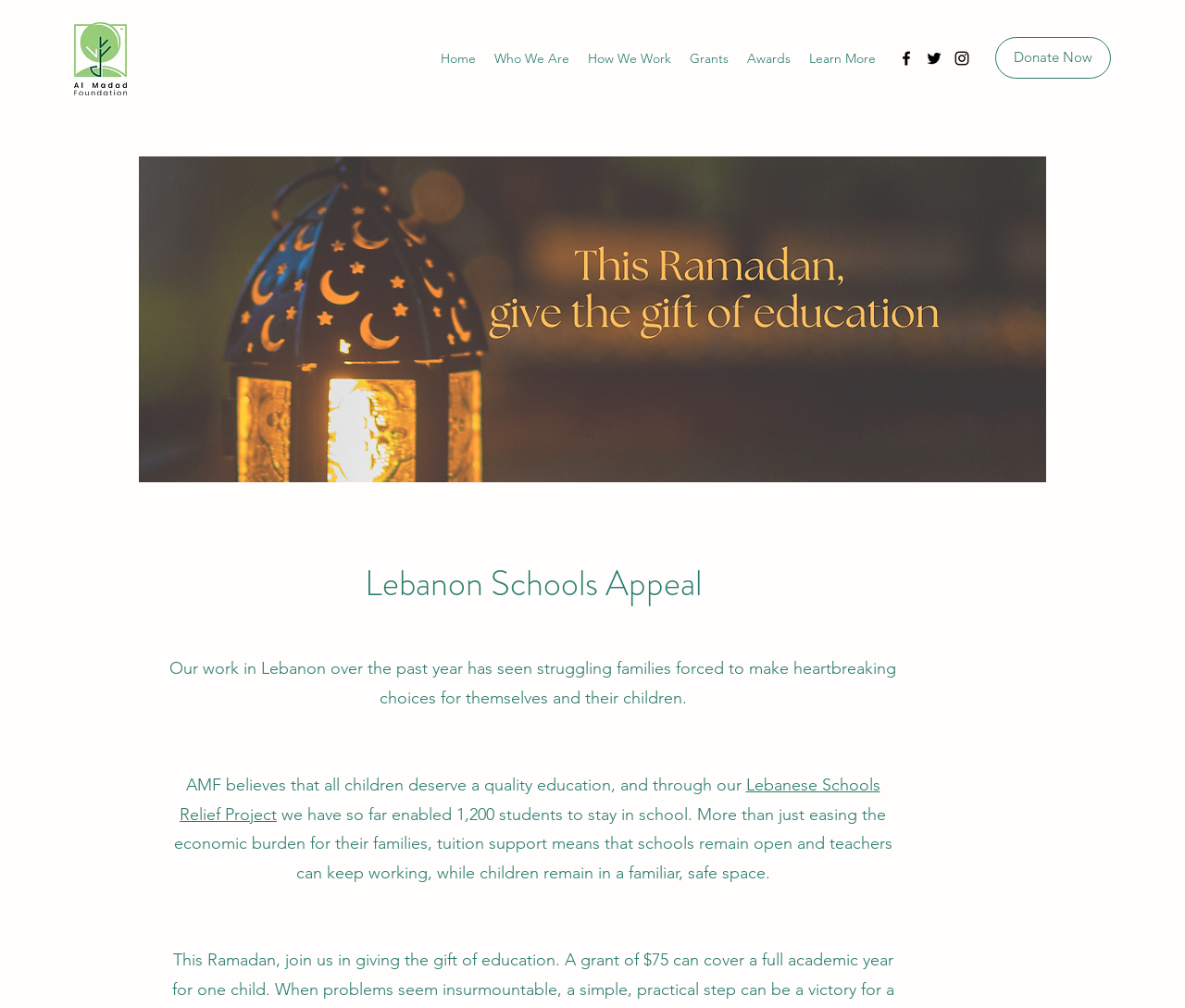Provide the bounding box coordinates for the area that should be clicked to complete the instruction: "Click the Home link".

[0.364, 0.044, 0.409, 0.072]